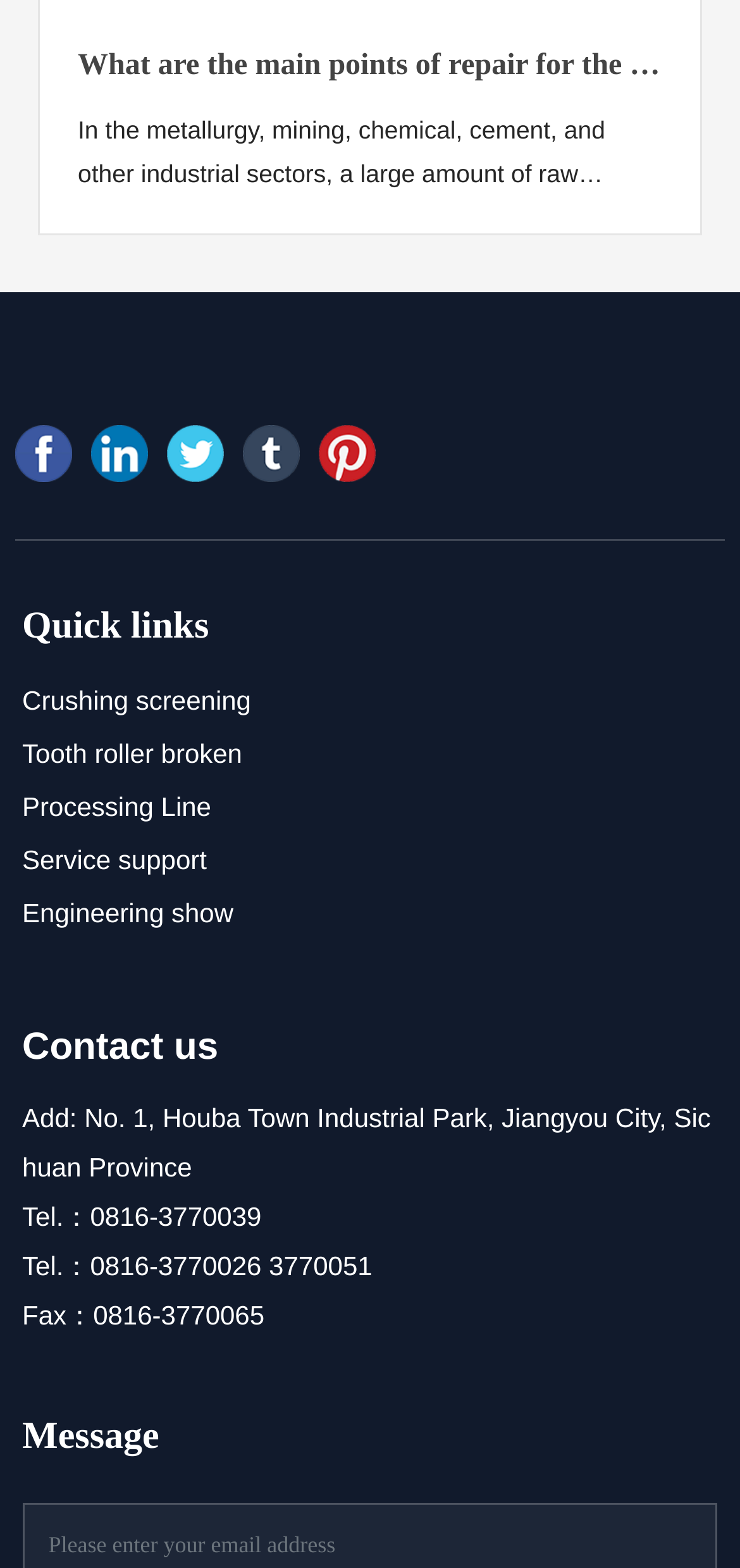Identify the bounding box coordinates for the region of the element that should be clicked to carry out the instruction: "Read the quick links section". The bounding box coordinates should be four float numbers between 0 and 1, i.e., [left, top, right, bottom].

[0.03, 0.387, 0.282, 0.413]